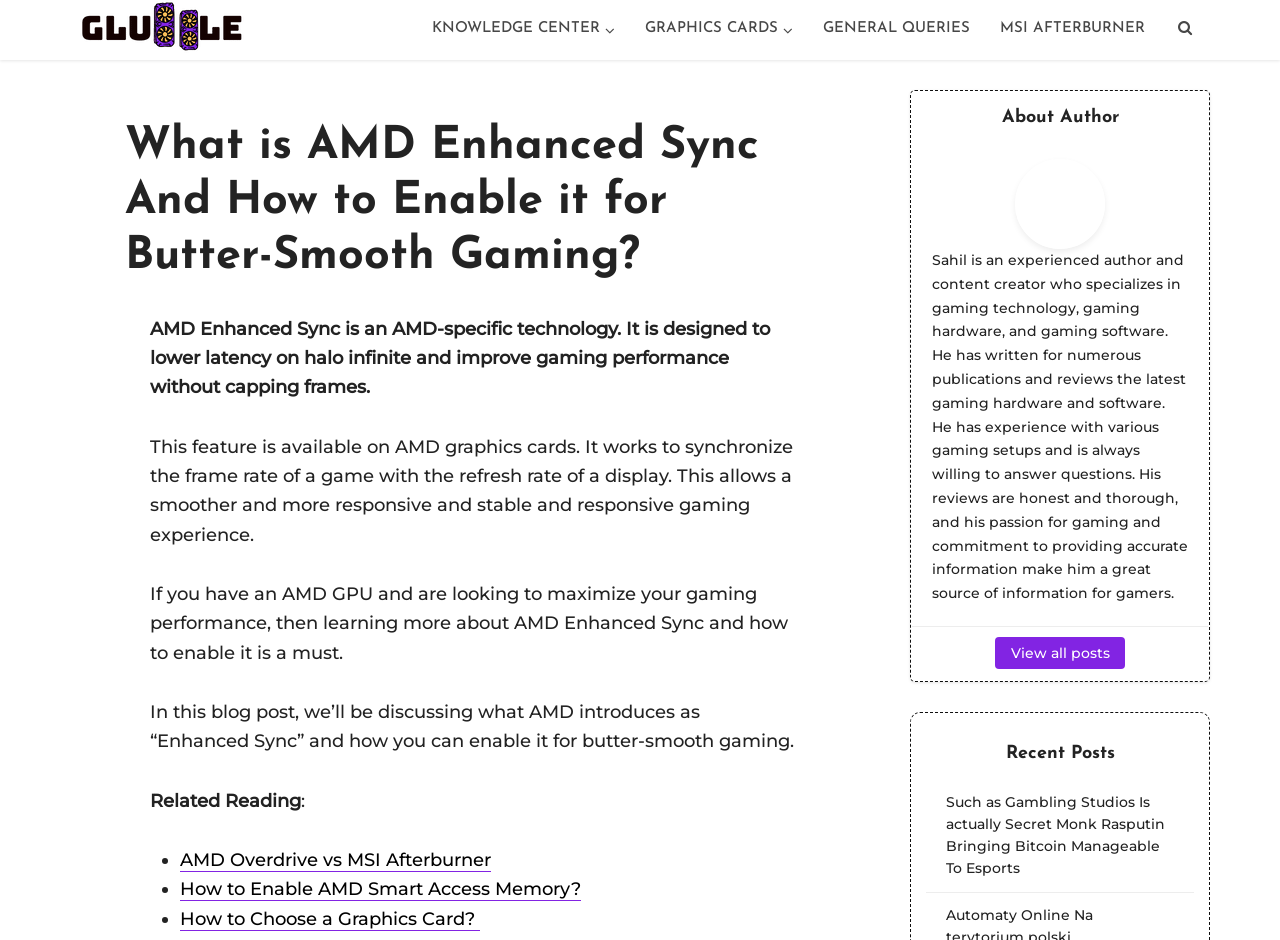Please indicate the bounding box coordinates of the element's region to be clicked to achieve the instruction: "Learn more about GRAPHICS CARDS". Provide the coordinates as four float numbers between 0 and 1, i.e., [left, top, right, bottom].

[0.492, 0.0, 0.631, 0.062]